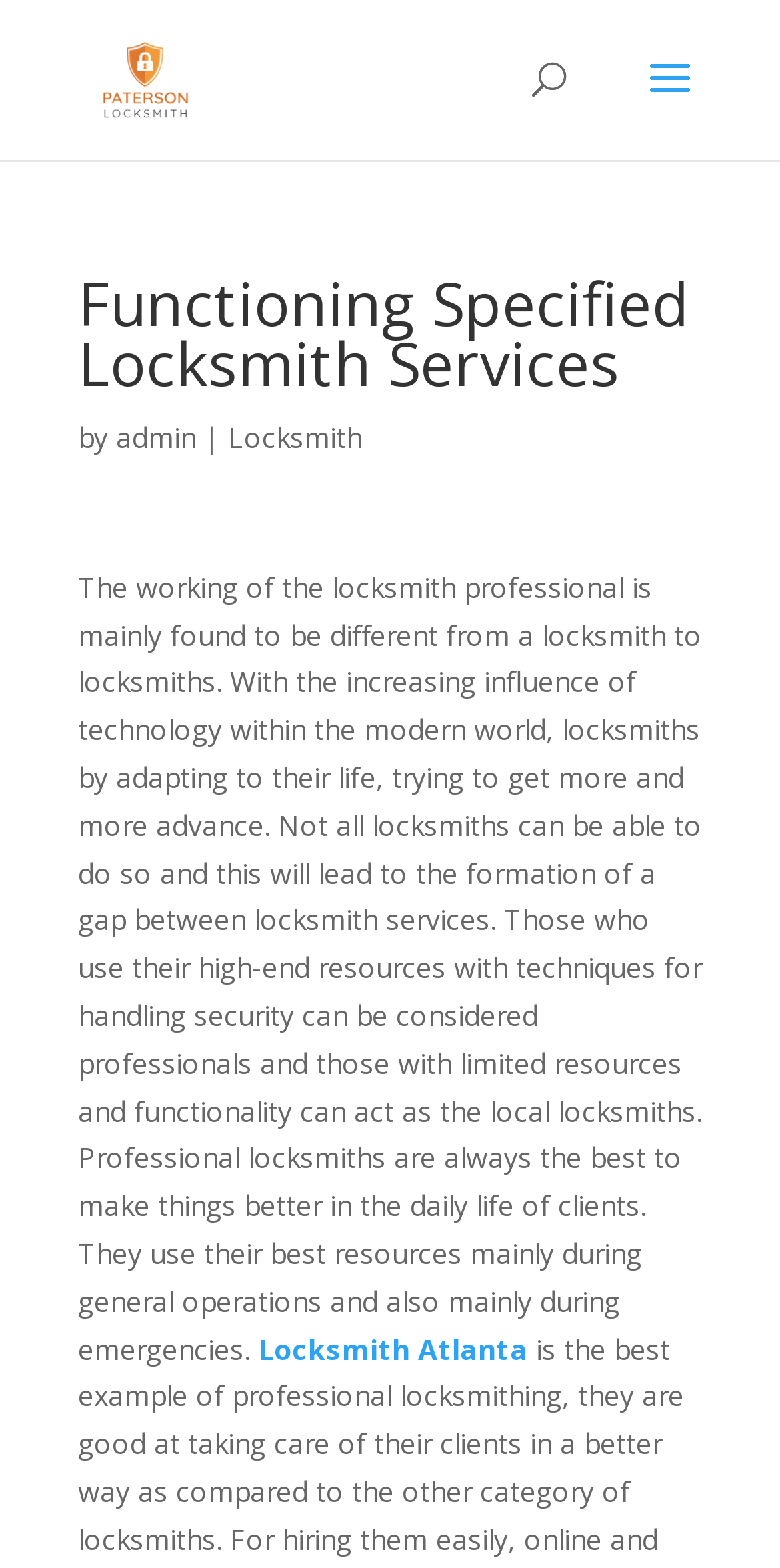Given the element description "Locksmith Atlanta", identify the bounding box of the corresponding UI element.

[0.331, 0.848, 0.677, 0.872]